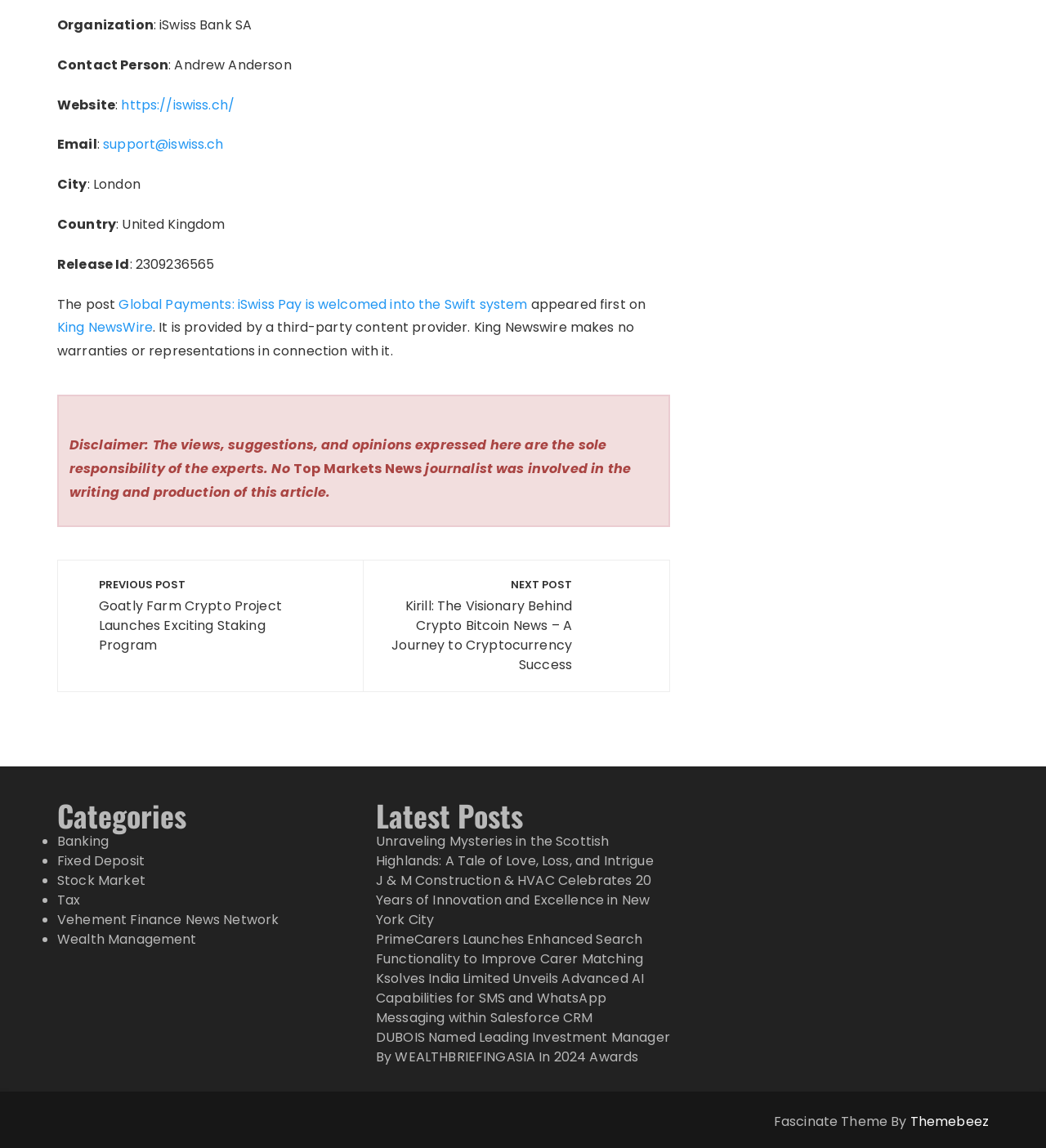Please provide a detailed answer to the question below based on the screenshot: 
What is the contact person's name?

The contact person's name can be found in the top section of the webpage, where it is written as 'Contact Person: Andrew Anderson'.